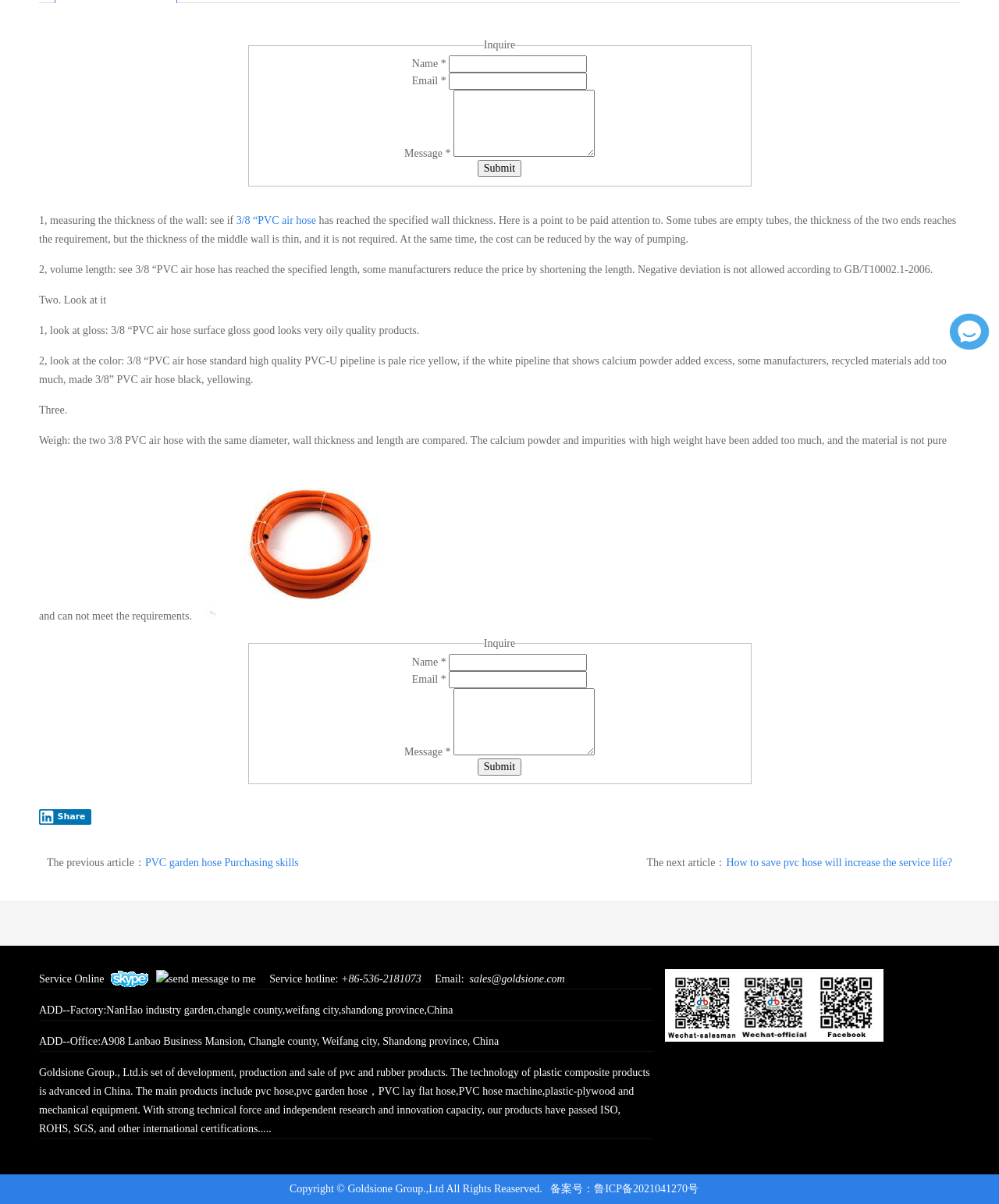Please provide the bounding box coordinates for the UI element as described: "pvc garden hose". The coordinates must be four floats between 0 and 1, represented as [left, top, right, bottom].

[0.297, 0.902, 0.368, 0.911]